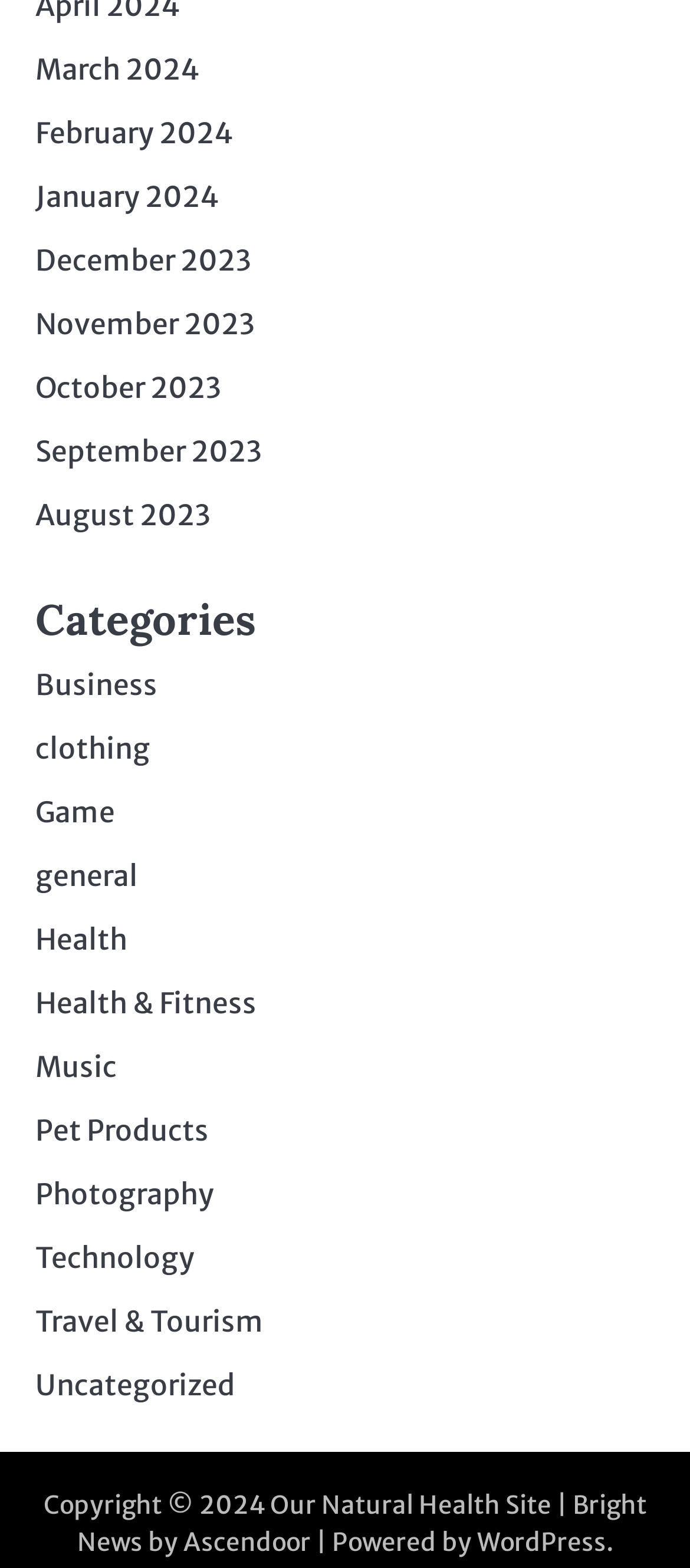Please indicate the bounding box coordinates for the clickable area to complete the following task: "Visit Our Natural Health Site". The coordinates should be specified as four float numbers between 0 and 1, i.e., [left, top, right, bottom].

[0.391, 0.949, 0.799, 0.97]